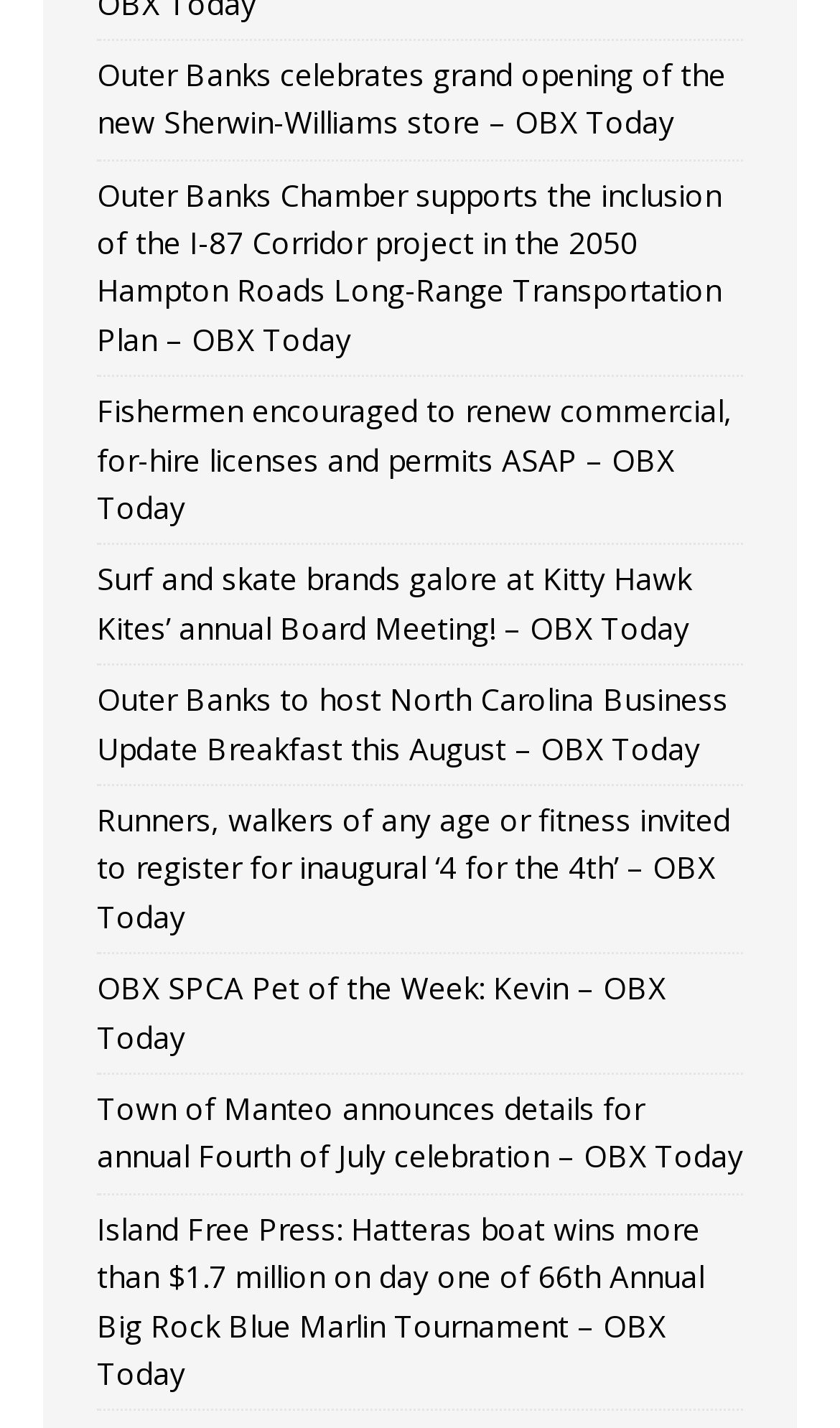Observe the image and answer the following question in detail: What is the name of the pet in the seventh link?

I examined the seventh link with the text 'OBX SPCA Pet of the Week: Kevin – OBX Today'. The name of the pet mentioned in this link is Kevin.